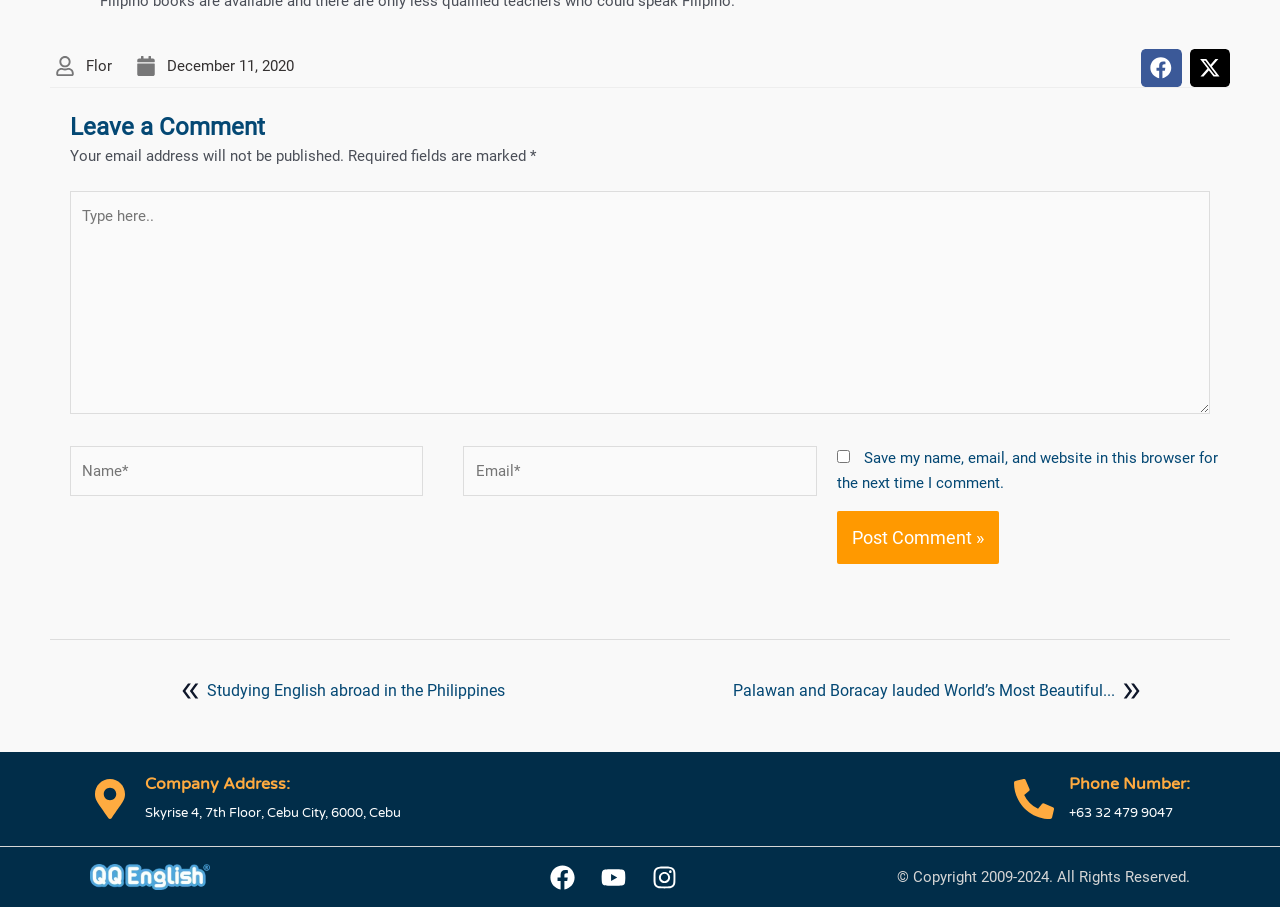Please give a short response to the question using one word or a phrase:
What is the date of the post?

December 11, 2020